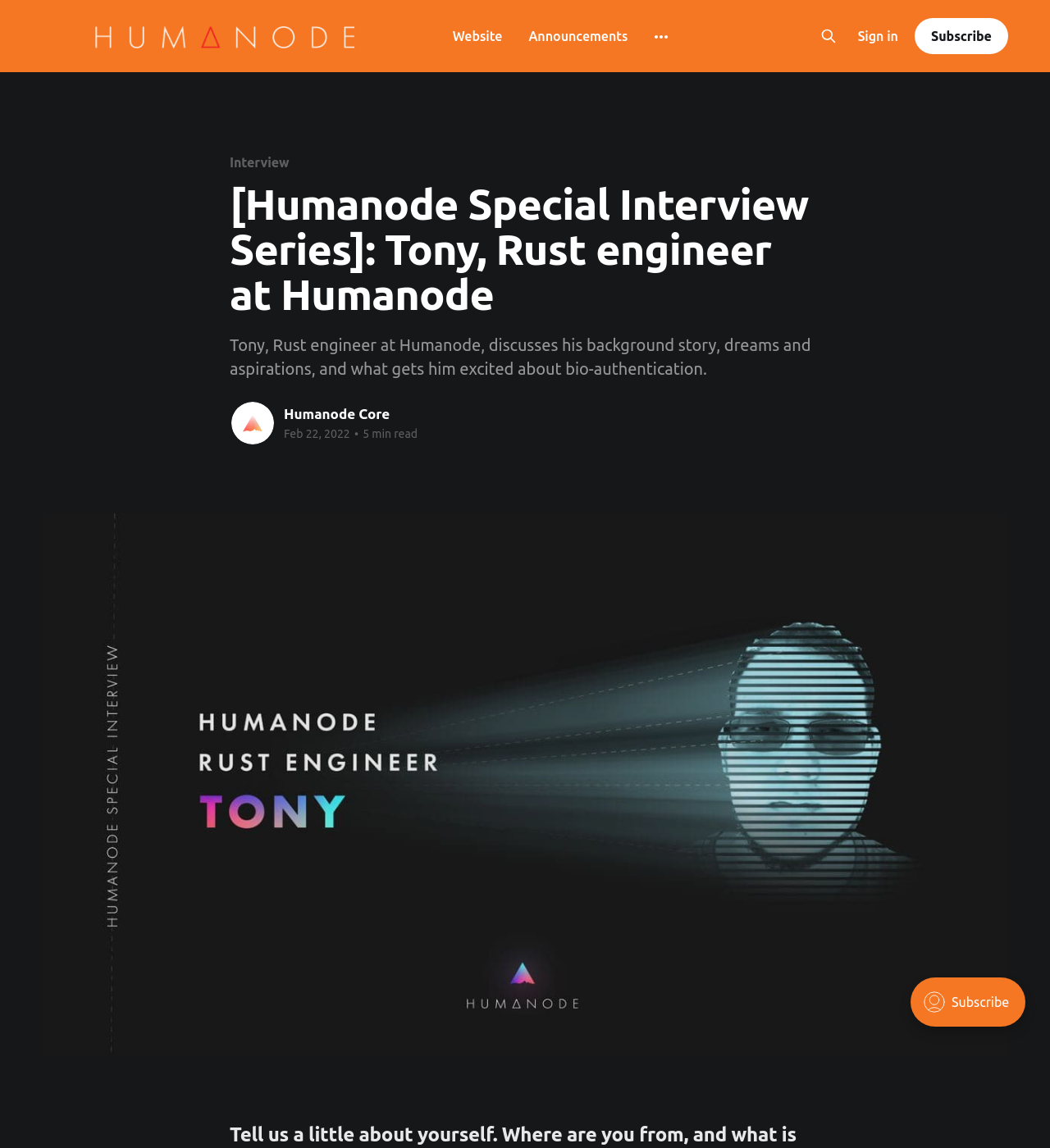Identify and provide the bounding box coordinates of the UI element described: "Humanode Core". The coordinates should be formatted as [left, top, right, bottom], with each number being a float between 0 and 1.

[0.27, 0.354, 0.371, 0.367]